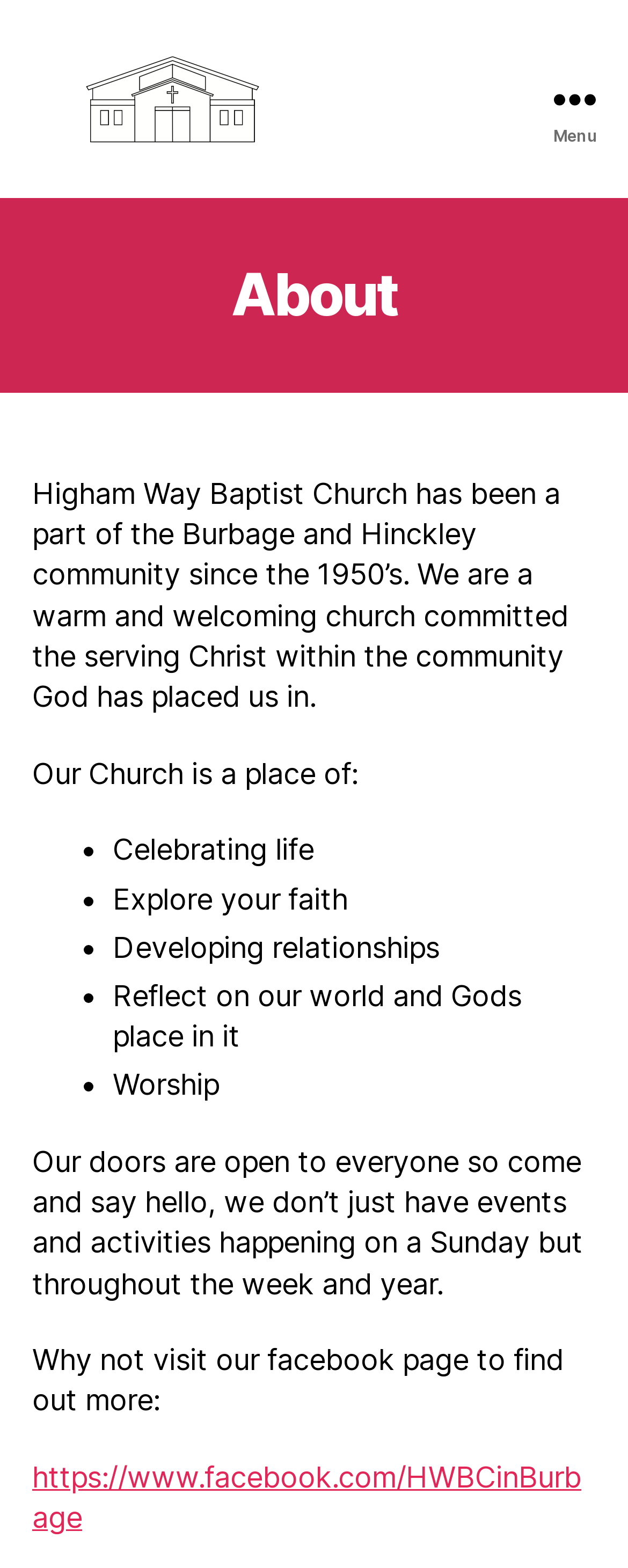Identify the bounding box for the UI element described as: "Comment Actions". The coordinates should be four float numbers between 0 and 1, i.e., [left, top, right, bottom].

None